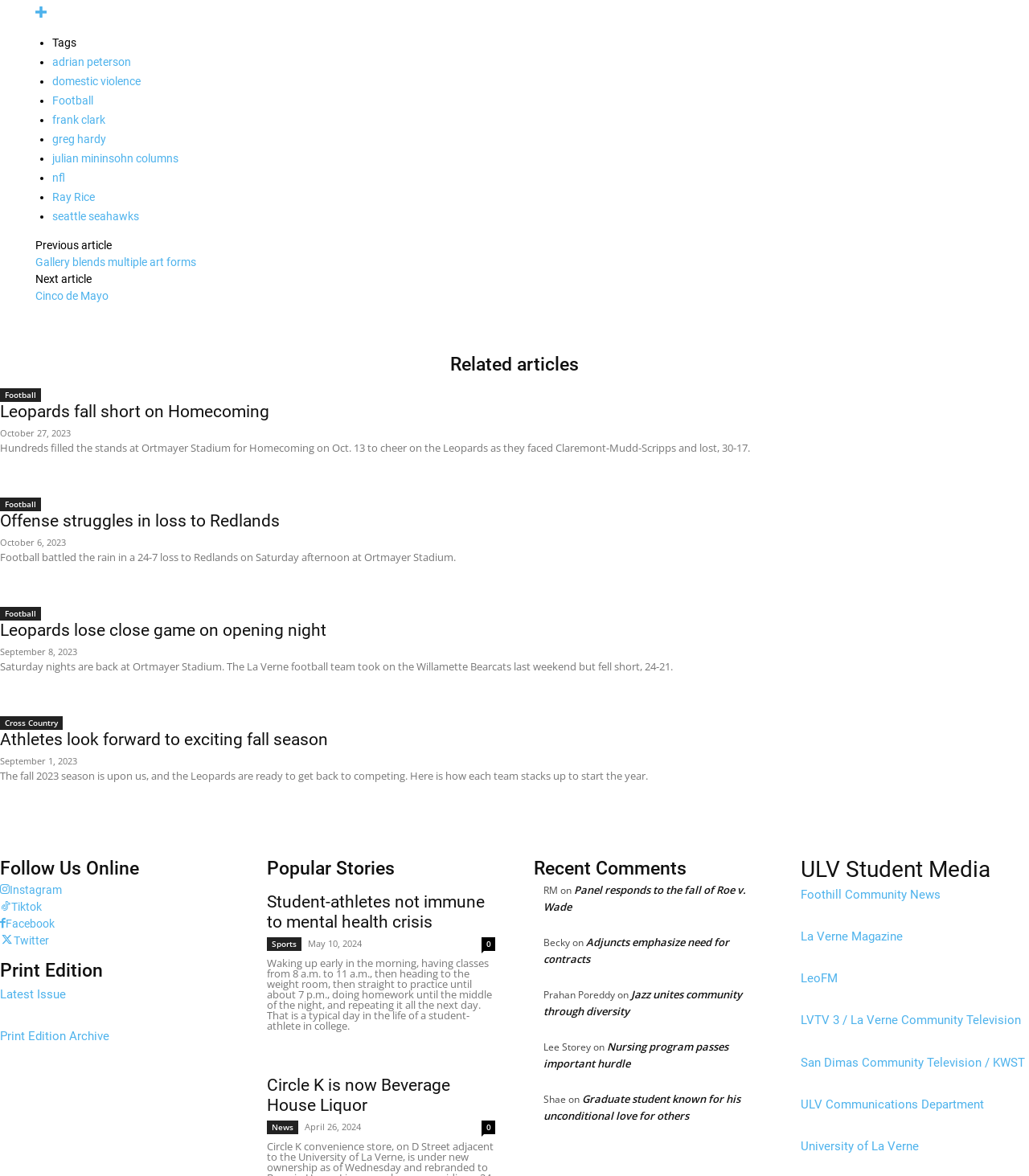Using the element description Cinco de Mayo, predict the bounding box coordinates for the UI element. Provide the coordinates in (top-left x, top-left y, bottom-right x, bottom-right y) format with values ranging from 0 to 1.

[0.034, 0.246, 0.105, 0.257]